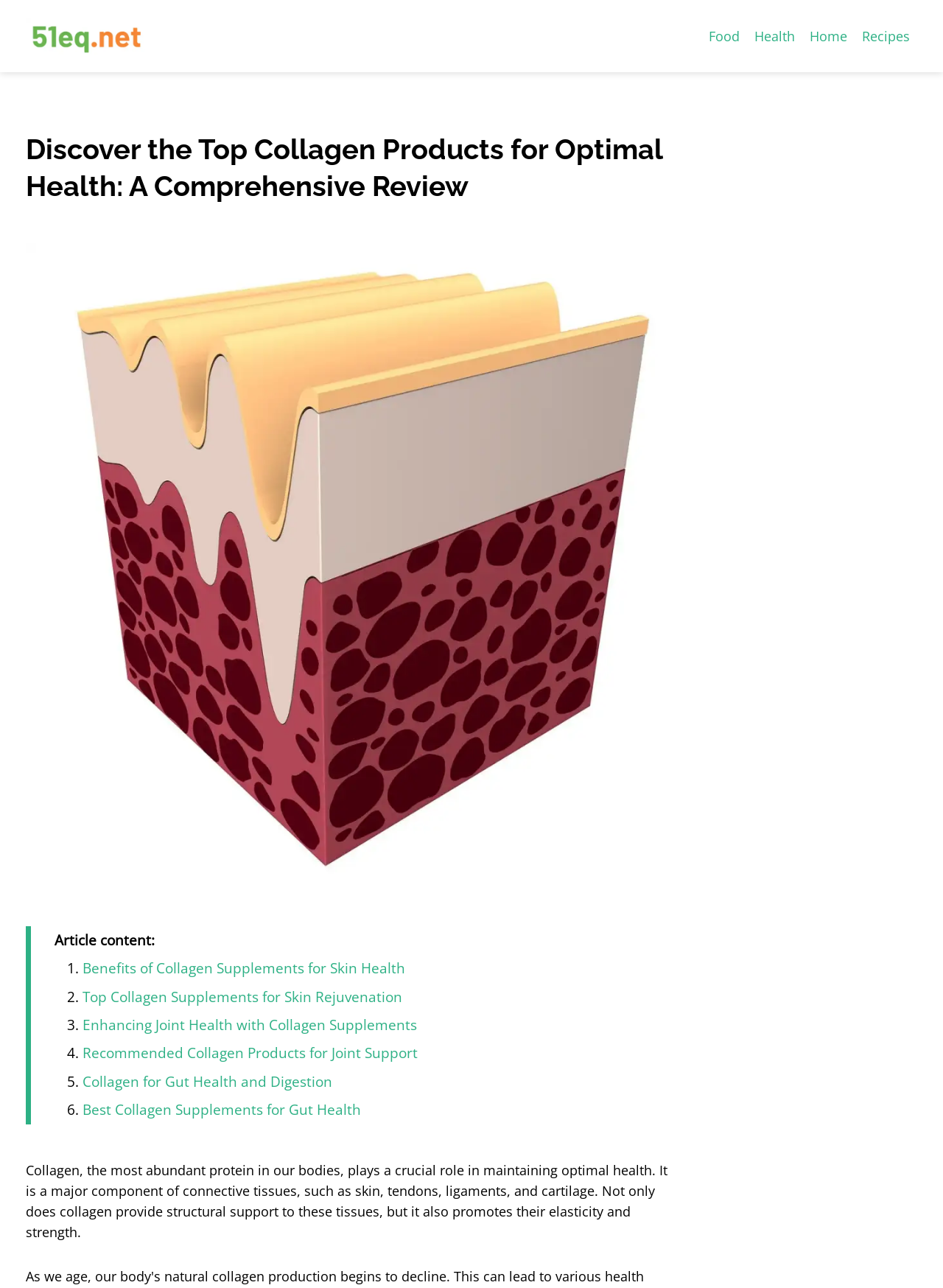Pinpoint the bounding box coordinates of the clickable area necessary to execute the following instruction: "Read the article about 'Benefits of Collagen Supplements for Skin Health'". The coordinates should be given as four float numbers between 0 and 1, namely [left, top, right, bottom].

[0.088, 0.744, 0.43, 0.759]